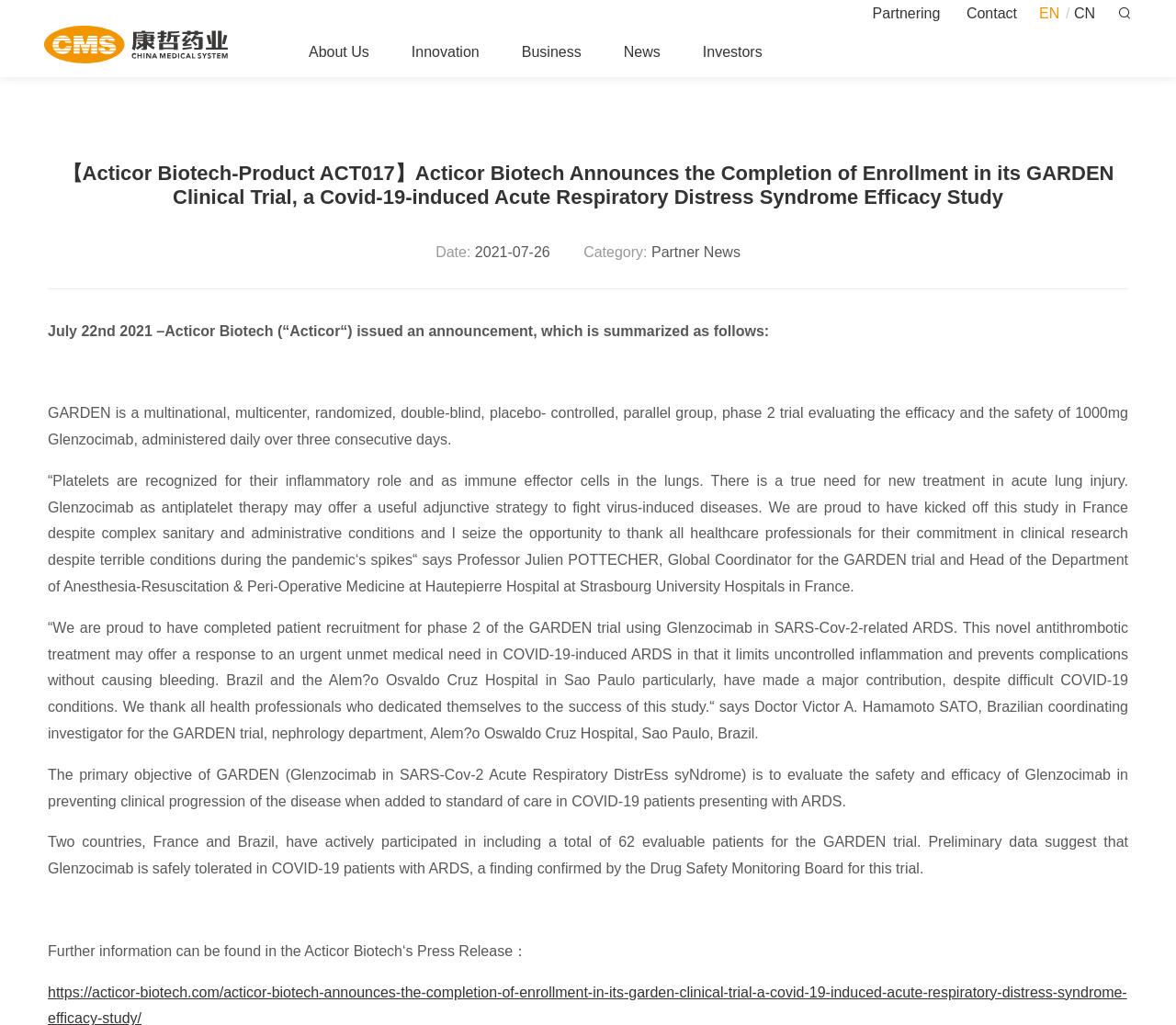Locate the bounding box coordinates of the clickable region to complete the following instruction: "Click the 'News' link."

[0.53, 0.027, 0.562, 0.075]